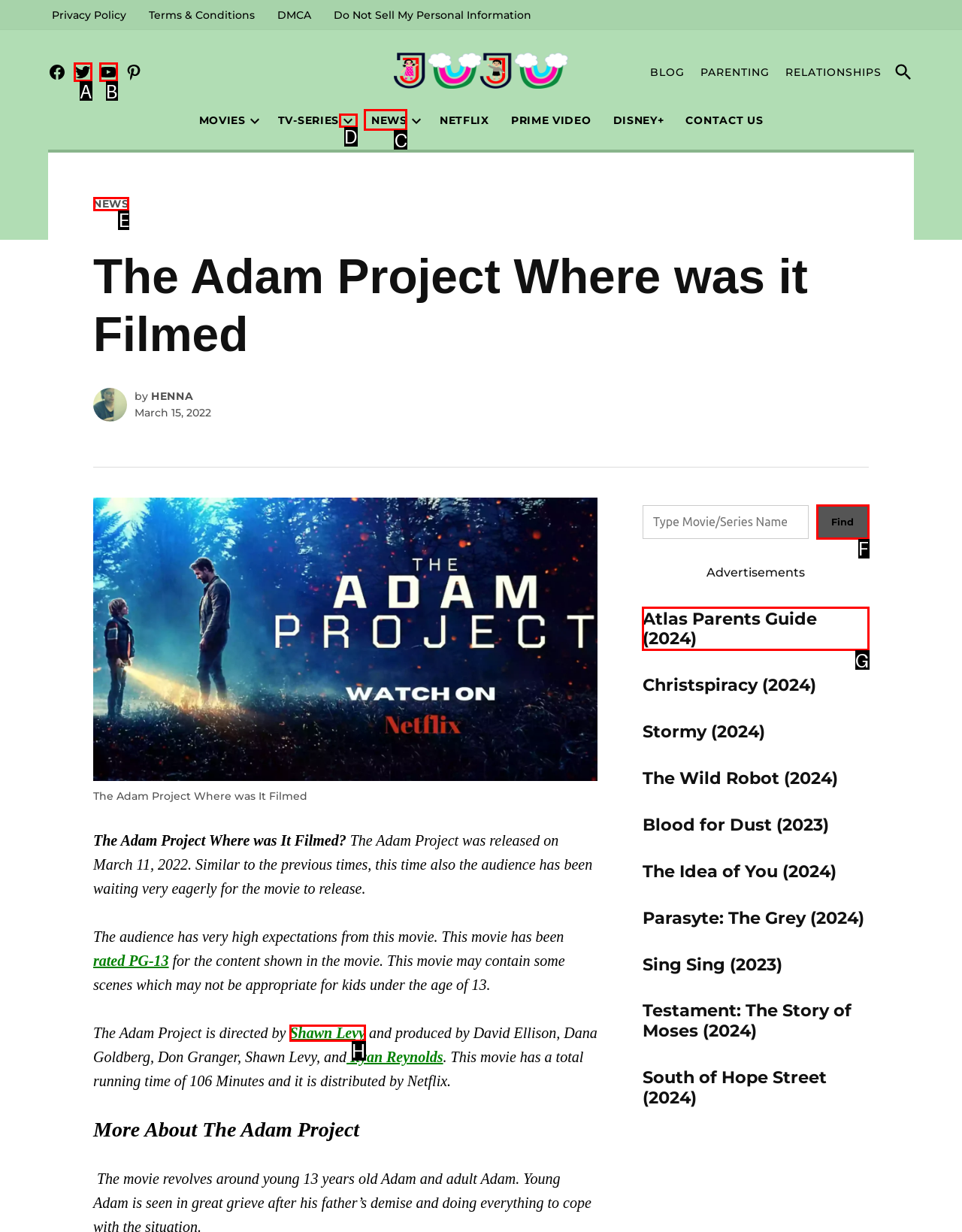Match the HTML element to the given description: News
Indicate the option by its letter.

E